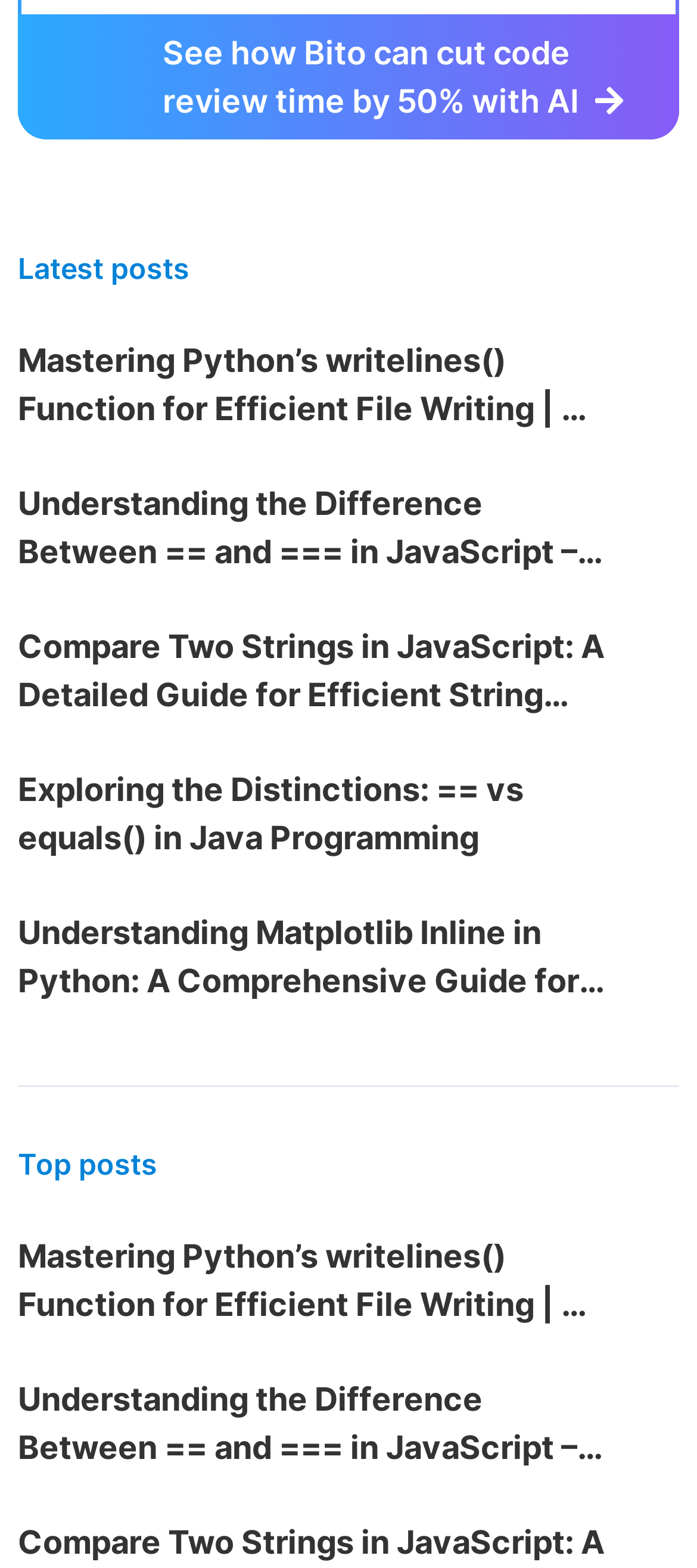What is the difference between the 'Latest posts' and 'Top posts' sections? Analyze the screenshot and reply with just one word or a short phrase.

None